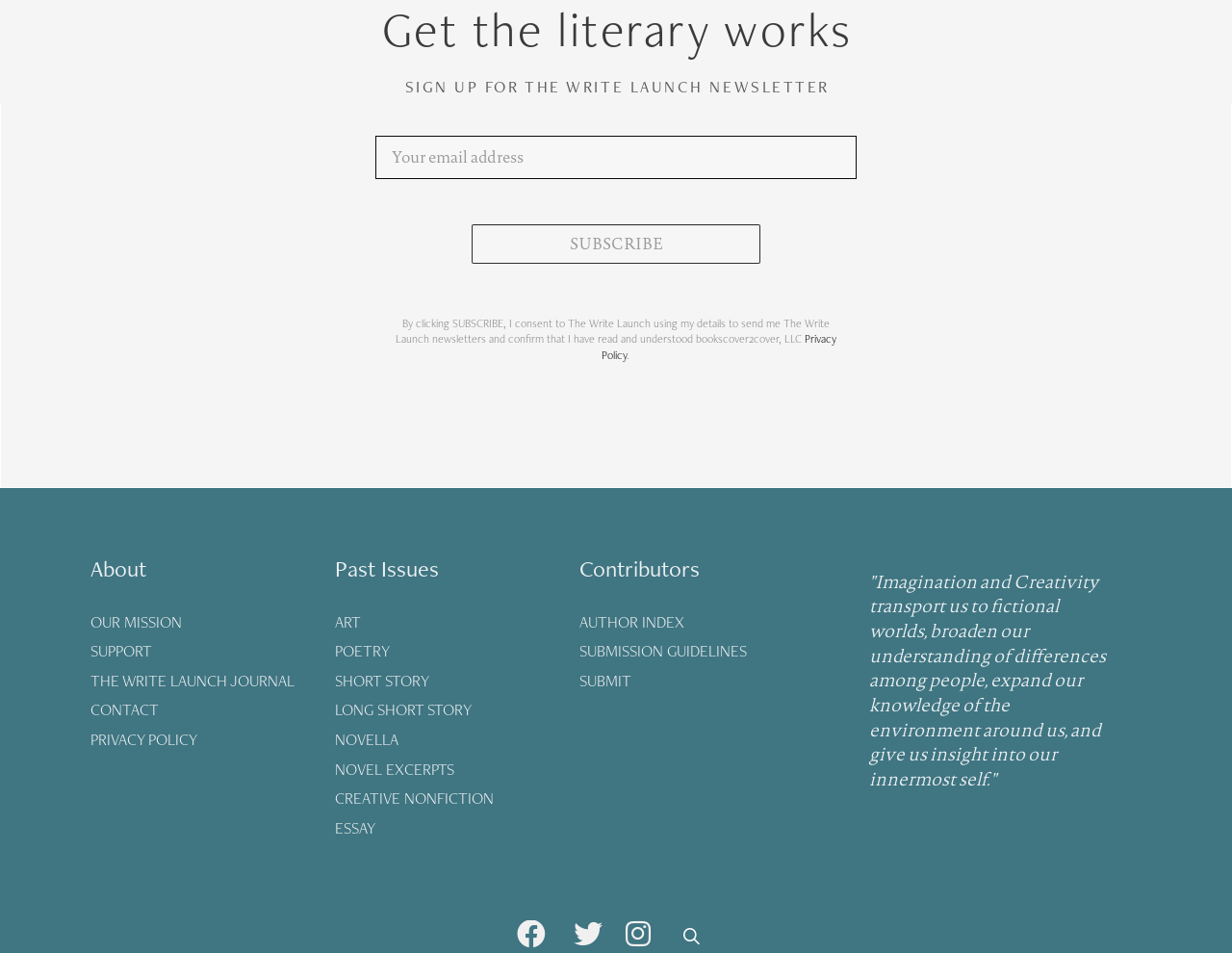What is the purpose of the newsletter?
Deliver a detailed and extensive answer to the question.

Based on the webpage, it appears that the newsletter is used to send updates from The Write Launch to subscribers. This is inferred from the text 'By clicking SUBSCRIBE, I consent to The Write Launch using my details to send me The Write Launch newsletters...' which suggests that the newsletter is used to send updates from The Write Launch.